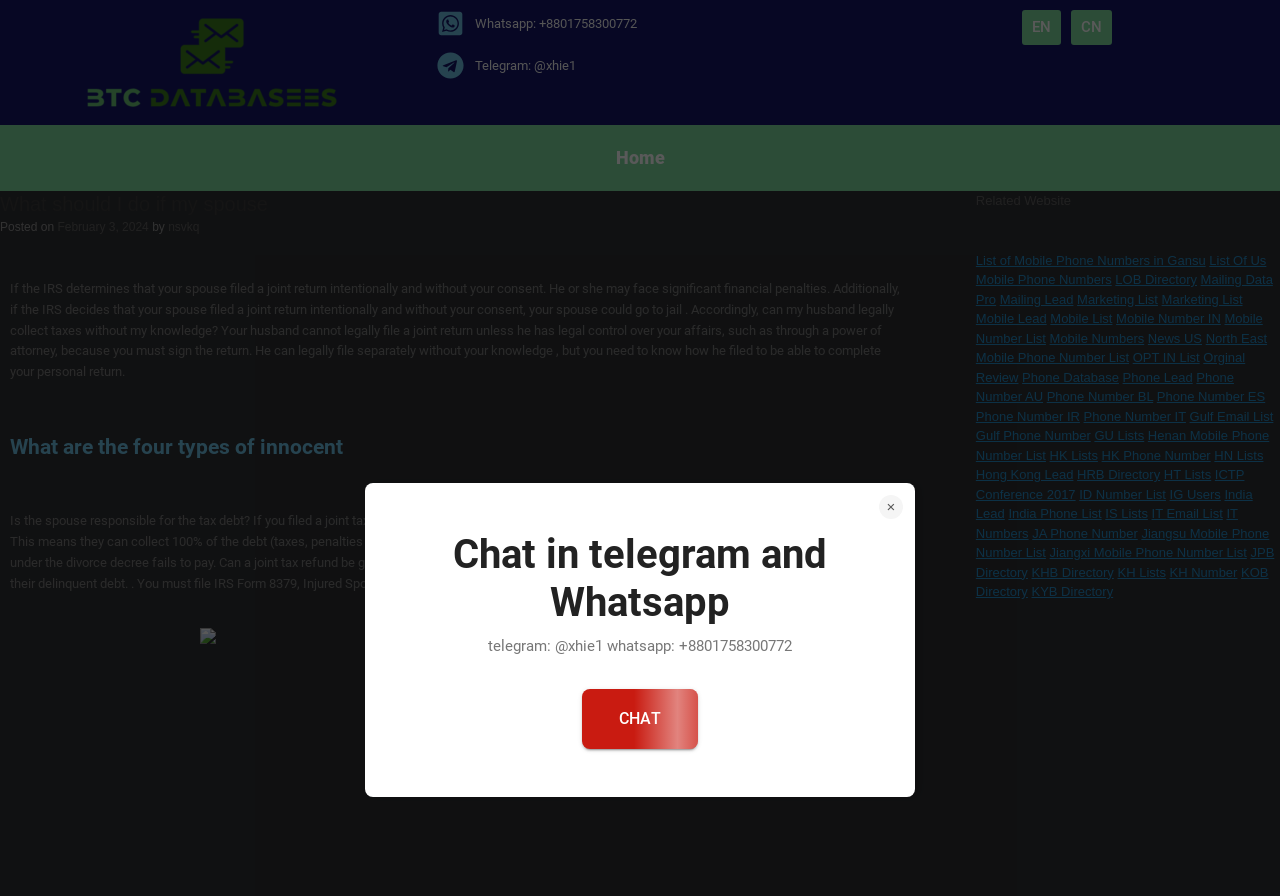What is the consequence of filing a joint tax return intentionally and without the other's consent?
Please give a detailed and elaborate answer to the question based on the image.

According to the webpage, if the IRS determines that a spouse filed a joint tax return intentionally and without the other's consent, the filing spouse may face significant financial penalties and even jail time.